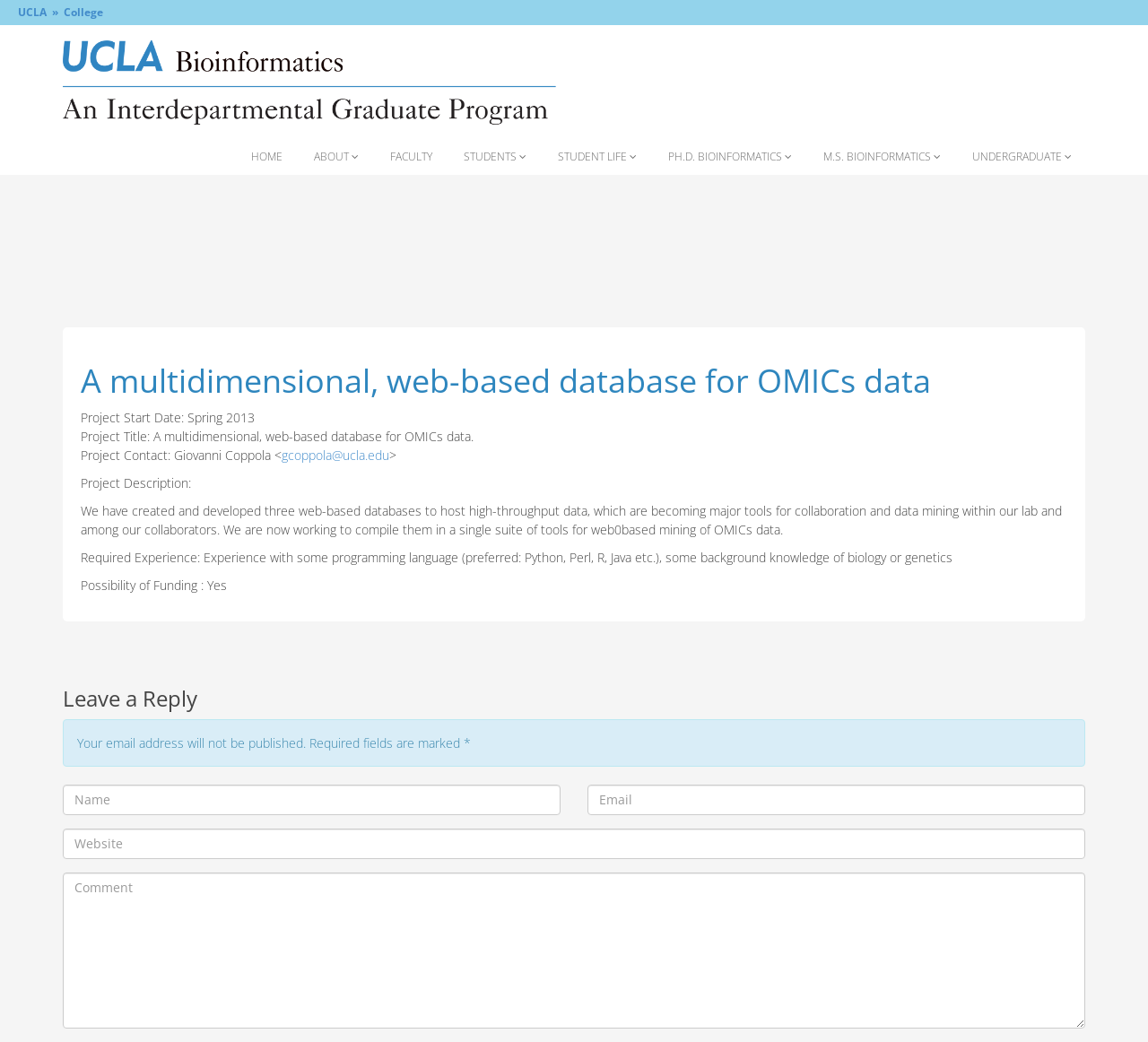What is the project start date?
Kindly offer a detailed explanation using the data available in the image.

I found the project start date by looking at the static text element that says 'Project Start Date: Spring 2013'.